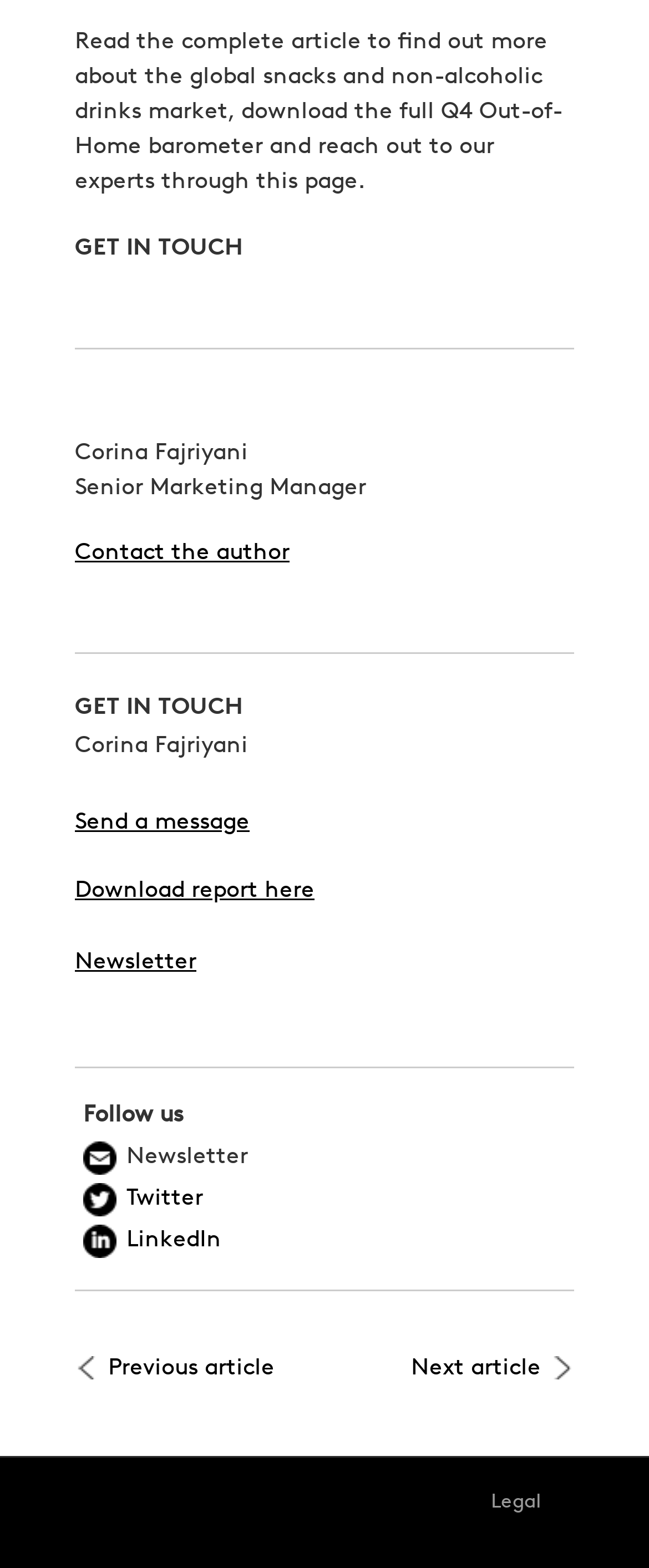What is the name of the Senior Marketing Manager?
Please answer the question as detailed as possible based on the image.

I found the name 'Corina Fajriyani' associated with the title 'Senior Marketing Manager' in the 'GET IN TOUCH' section of the webpage.